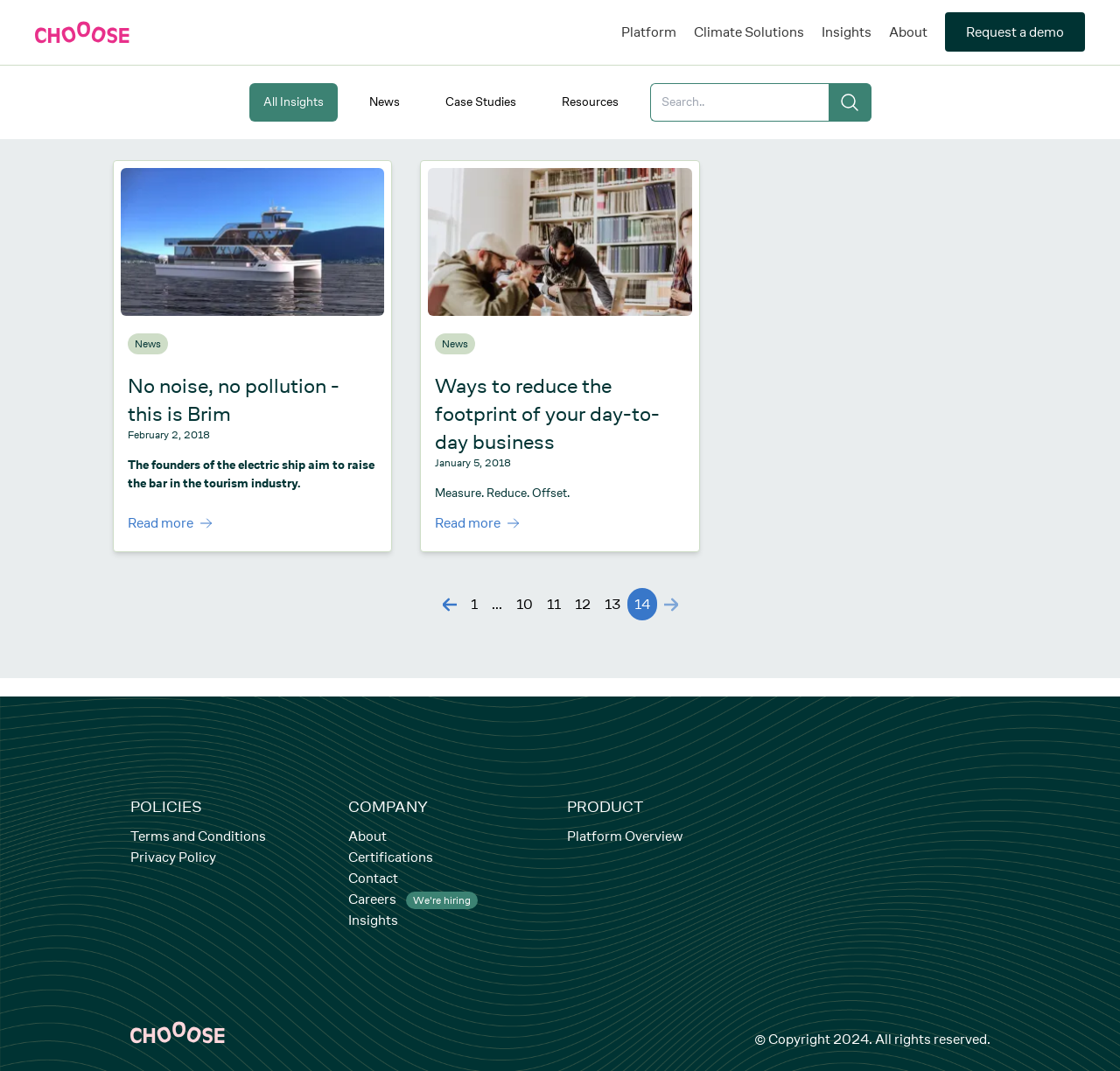What are the main categories on the top navigation bar?
Answer with a single word or phrase by referring to the visual content.

Platform, Climate Solutions, Insights, About